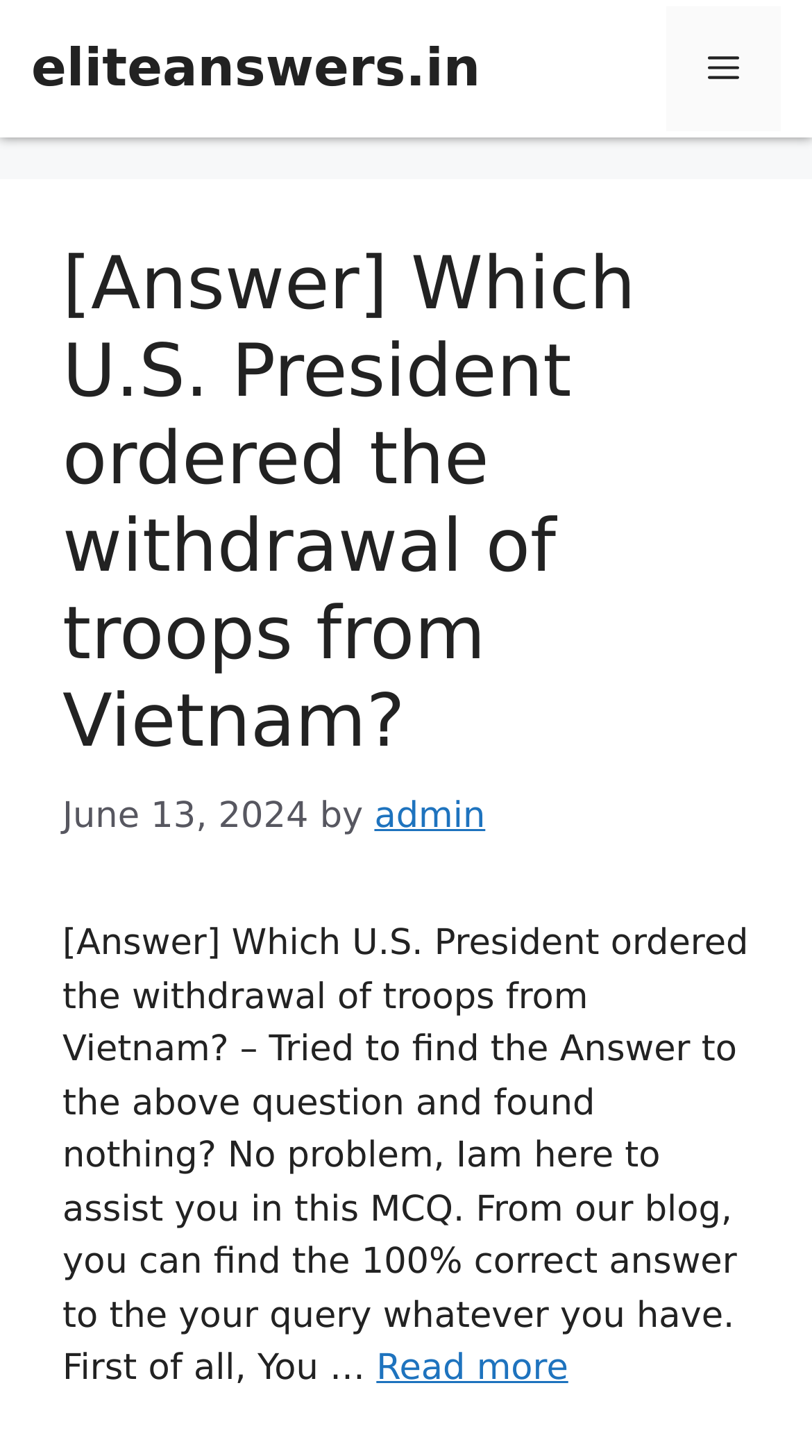Use a single word or phrase to answer the question:
What is the name of the website?

eliteanswers.in